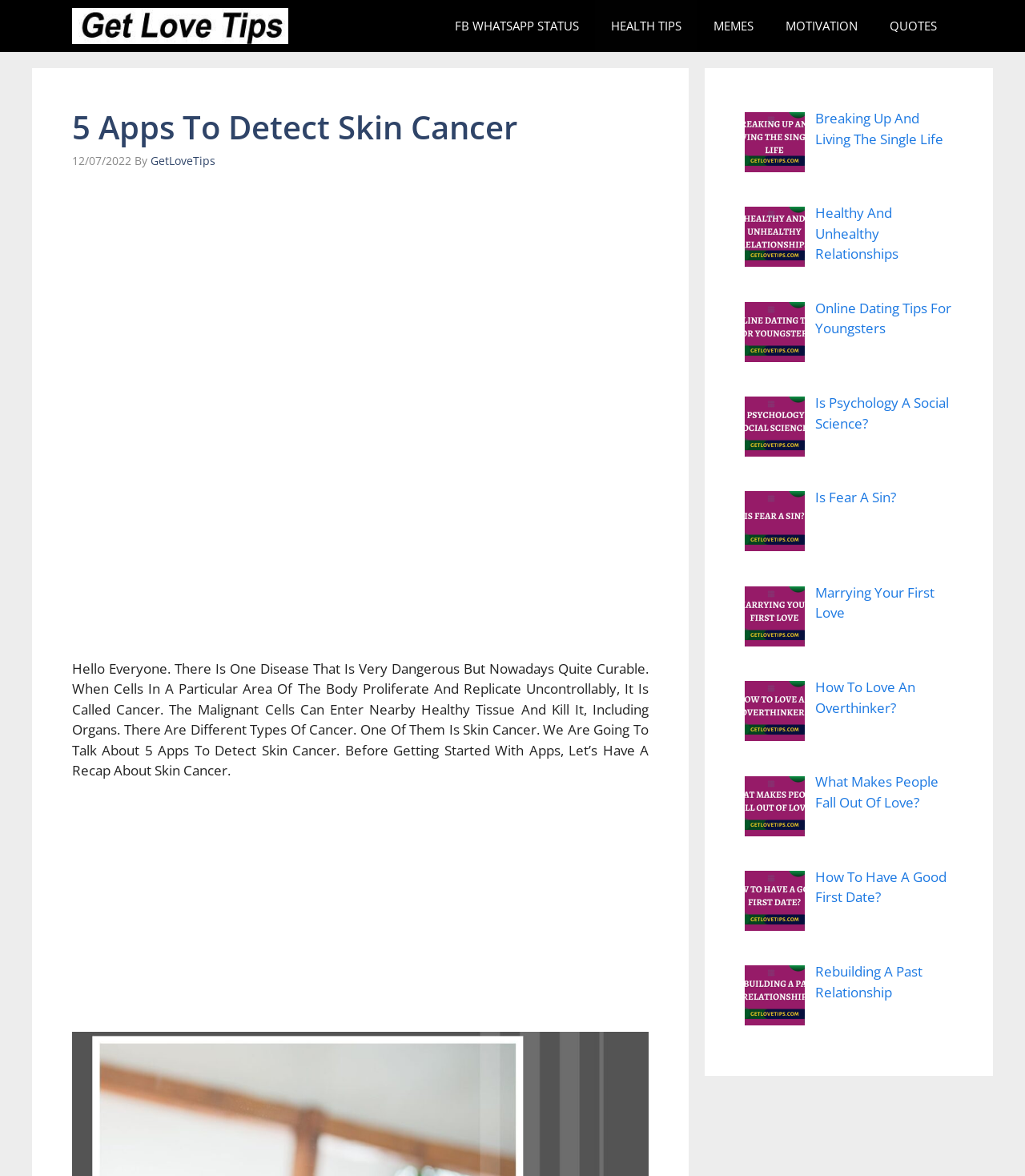Write a detailed summary of the webpage.

The webpage is about detecting skin cancer and features 5 apps for doing so. At the top, there is a navigation bar with several links, including "Get Love Tips", "FB WHATSAPP STATUS", "HEALTH TIPS", "MEMES", "MOTIVATION", and "QUOTES". Below the navigation bar, there is a header section with the title "5 Apps To Detect Skin Cancer" and a timestamp "12/07/2022". 

The main content of the webpage is a long paragraph of text that discusses skin cancer, its dangers, and the importance of detecting it. The text is divided into three sections, with two advertisements in between. 

On the right side of the webpage, there is a complementary section that features several links to articles about relationships, psychology, and love, each accompanied by an image. These links include "Breaking Up And Living The Single Life", "Healthy and Unhealthy Relationships", "Online Dating Tips for Youngsters", "Is Psychology A Social Science?", "Is Fear A Sin?", "Marrying Your First Love", "How To Love An Overthinker?", "What Makes People Fall Out Of Love?", "How to Have a Good First Date?", and "Rebuilding a Past Relationship".